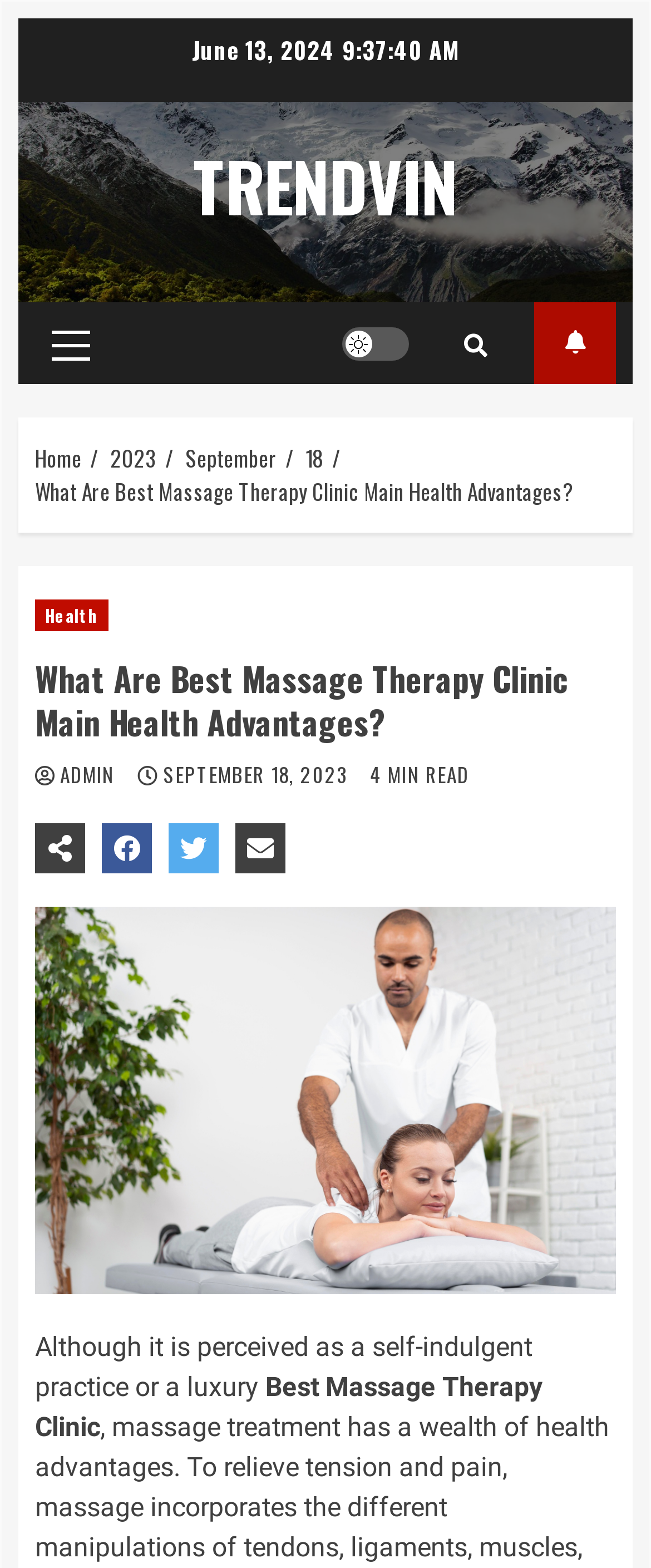Can you find the bounding box coordinates for the element to click on to achieve the instruction: "Visit the 'TRENDVIN' website"?

[0.297, 0.086, 0.703, 0.15]